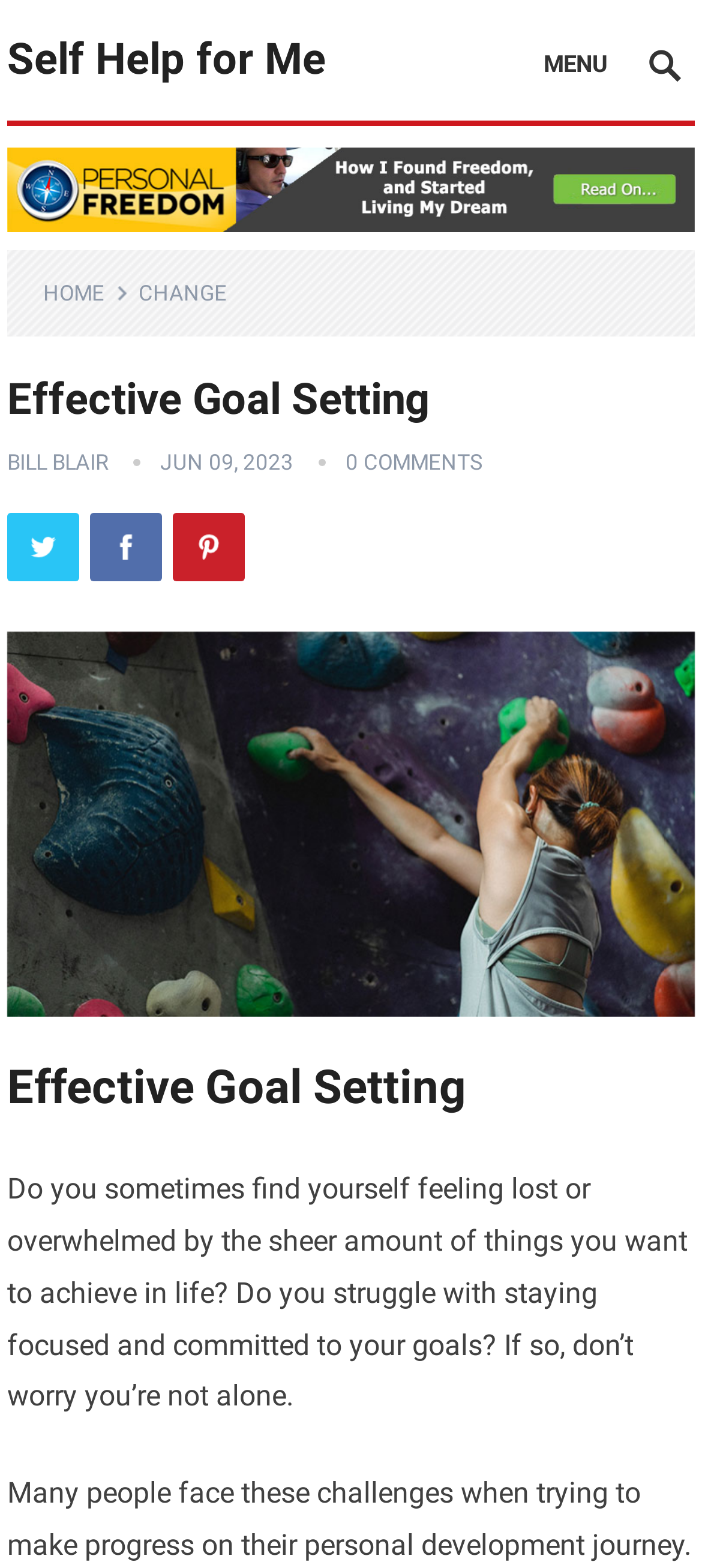Reply to the question with a brief word or phrase: How many social media links are present?

3